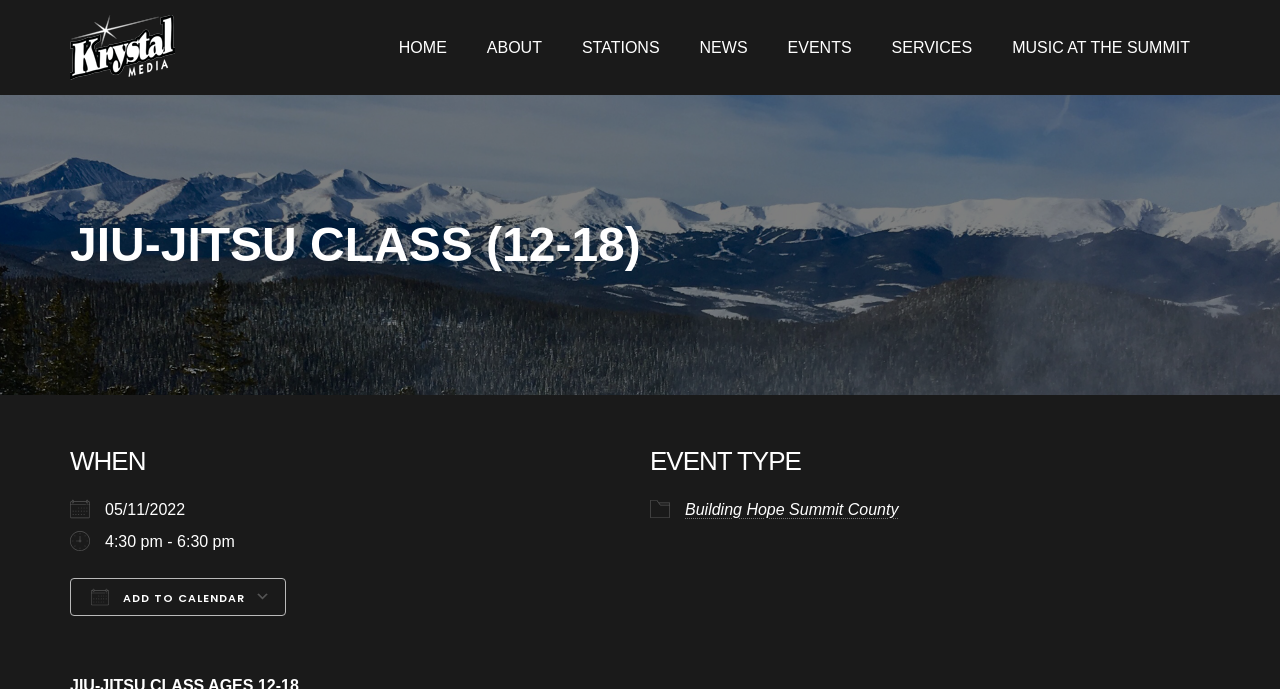Determine the bounding box coordinates of the area to click in order to meet this instruction: "Add to calendar".

[0.055, 0.839, 0.223, 0.894]